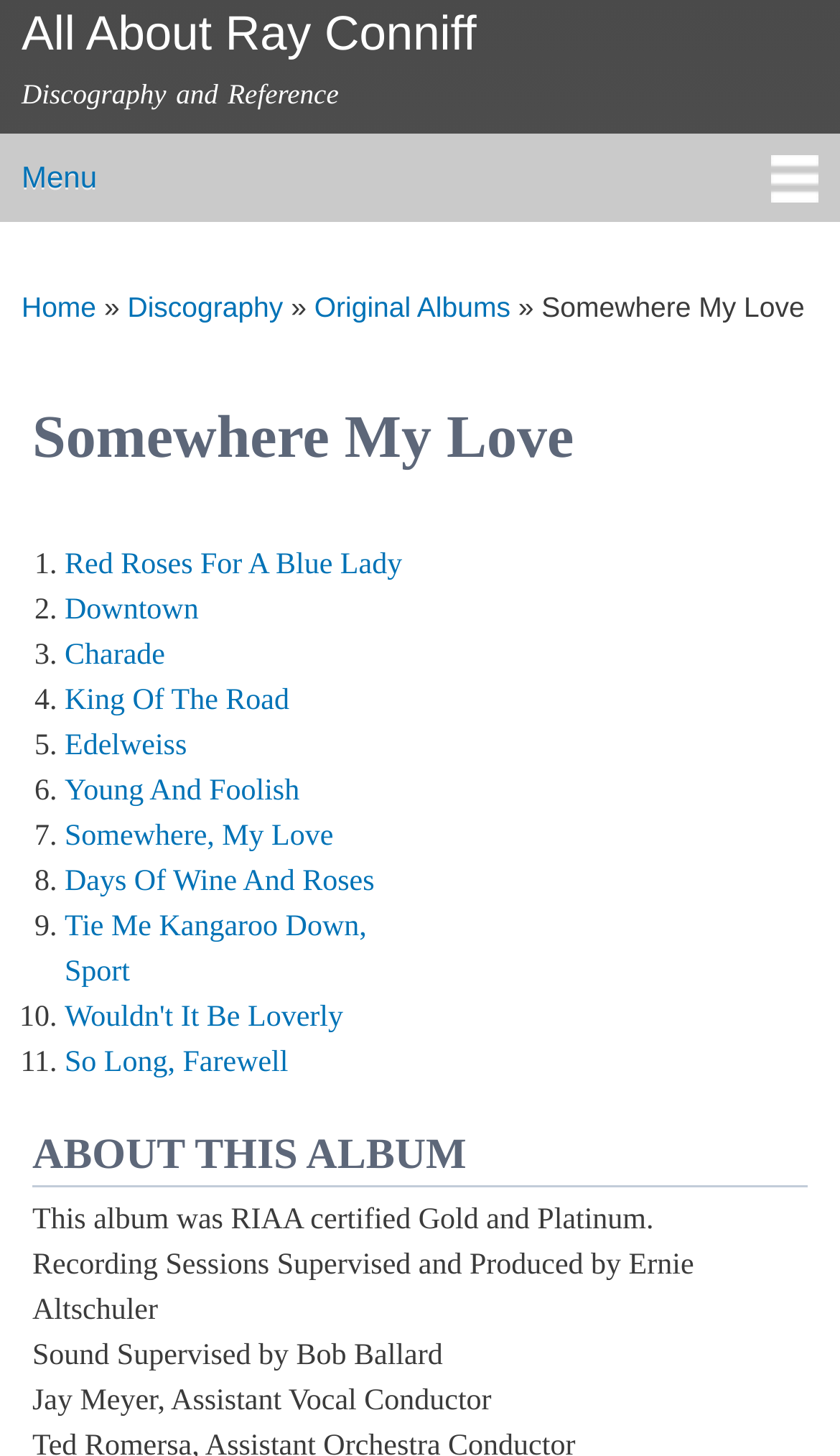What is the certification of the album?
Examine the image closely and answer the question with as much detail as possible.

I found the static text 'This album was RIAA certified Gold and Platinum.' with bounding box coordinates [0.038, 0.827, 0.778, 0.849], which indicates the certification of the album.